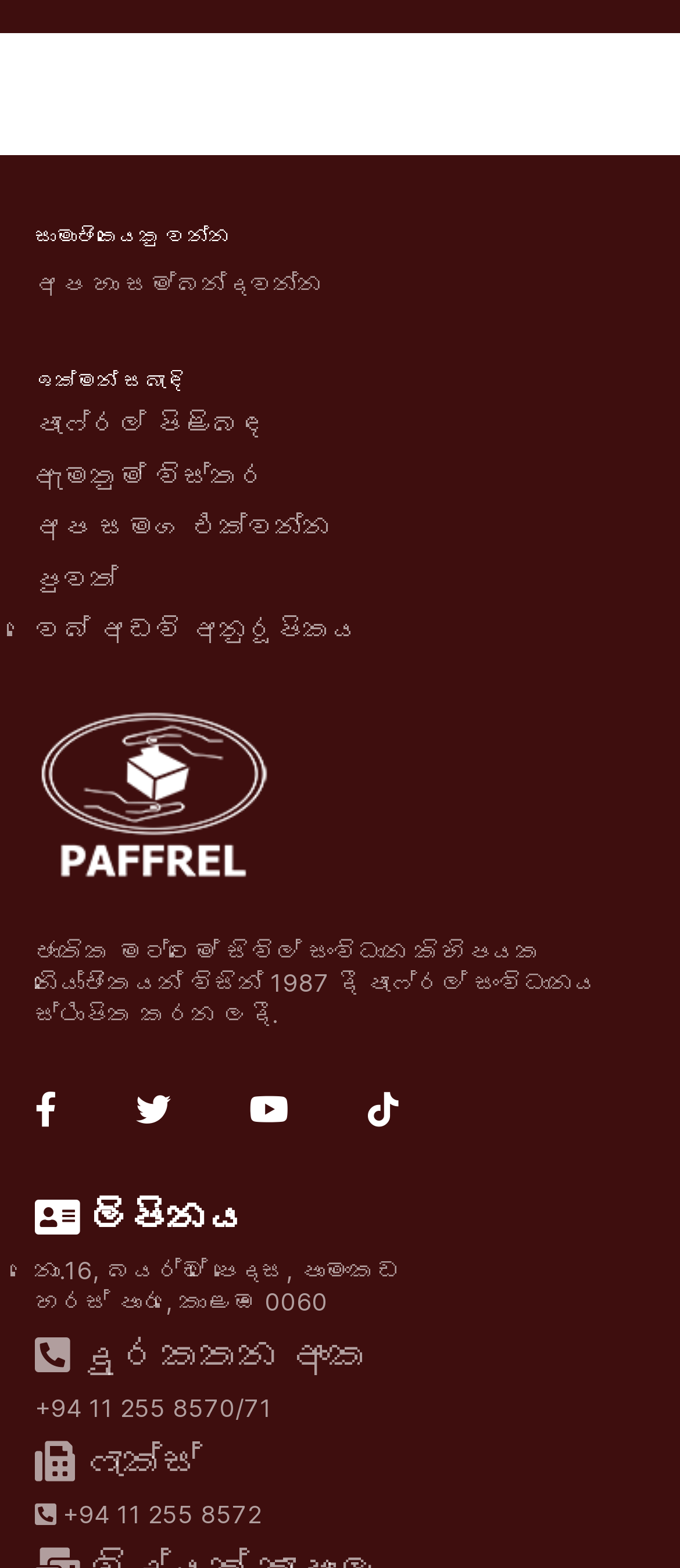Based on the element description, predict the bounding box coordinates (top-left x, top-left y, bottom-right x, bottom-right y) for the UI element in the screenshot: ඇමතුම් විස්තර

[0.051, 0.29, 0.949, 0.318]